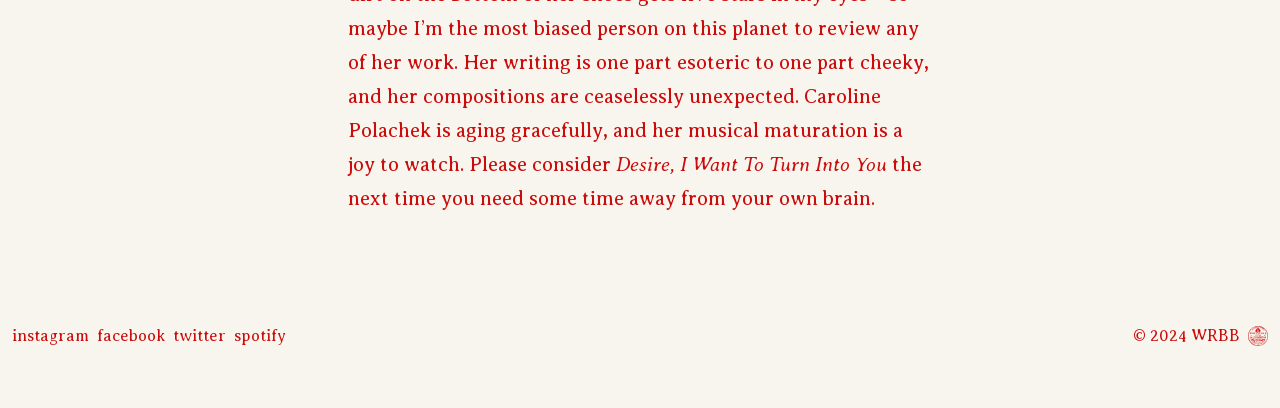Respond with a single word or short phrase to the following question: 
What is the phrase below the title?

the next time you need some time away from your own brain